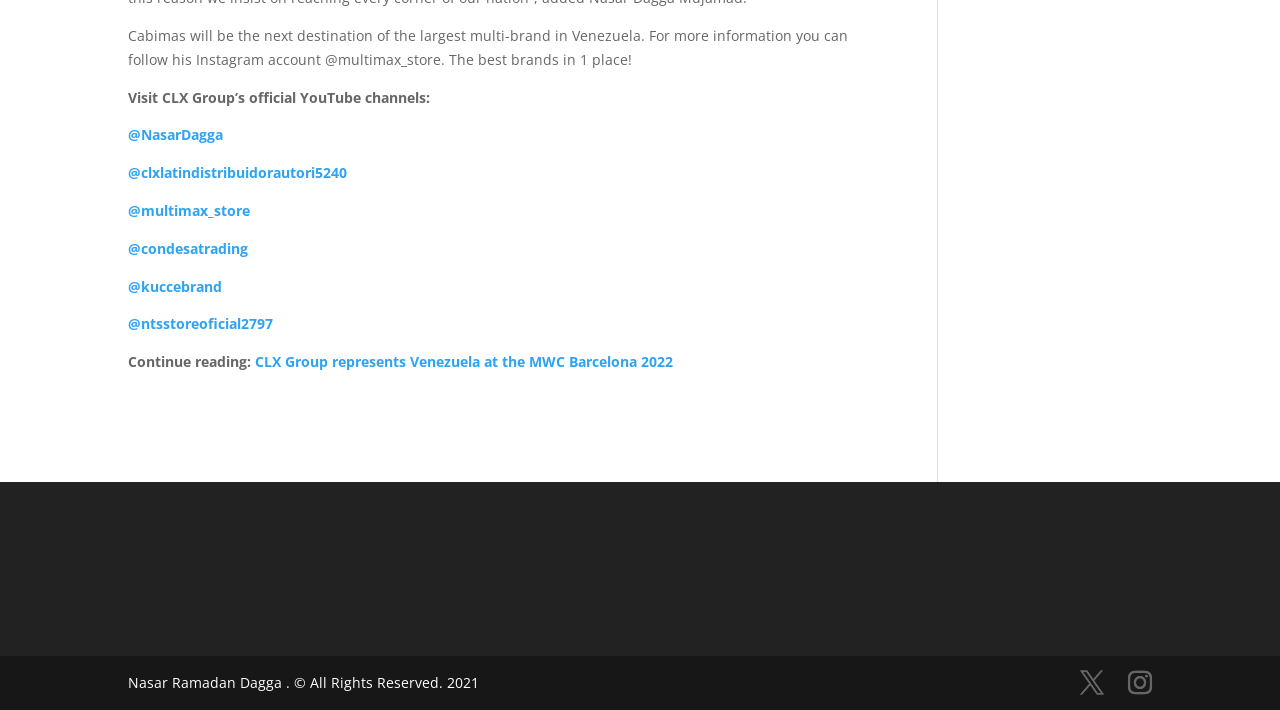What is the name of the event mentioned on the webpage?
Kindly answer the question with as much detail as you can.

The answer can be found in the link element with the text 'CLX Group represents Venezuela at the MWC Barcelona 2022' which is located at the bottom of the webpage.